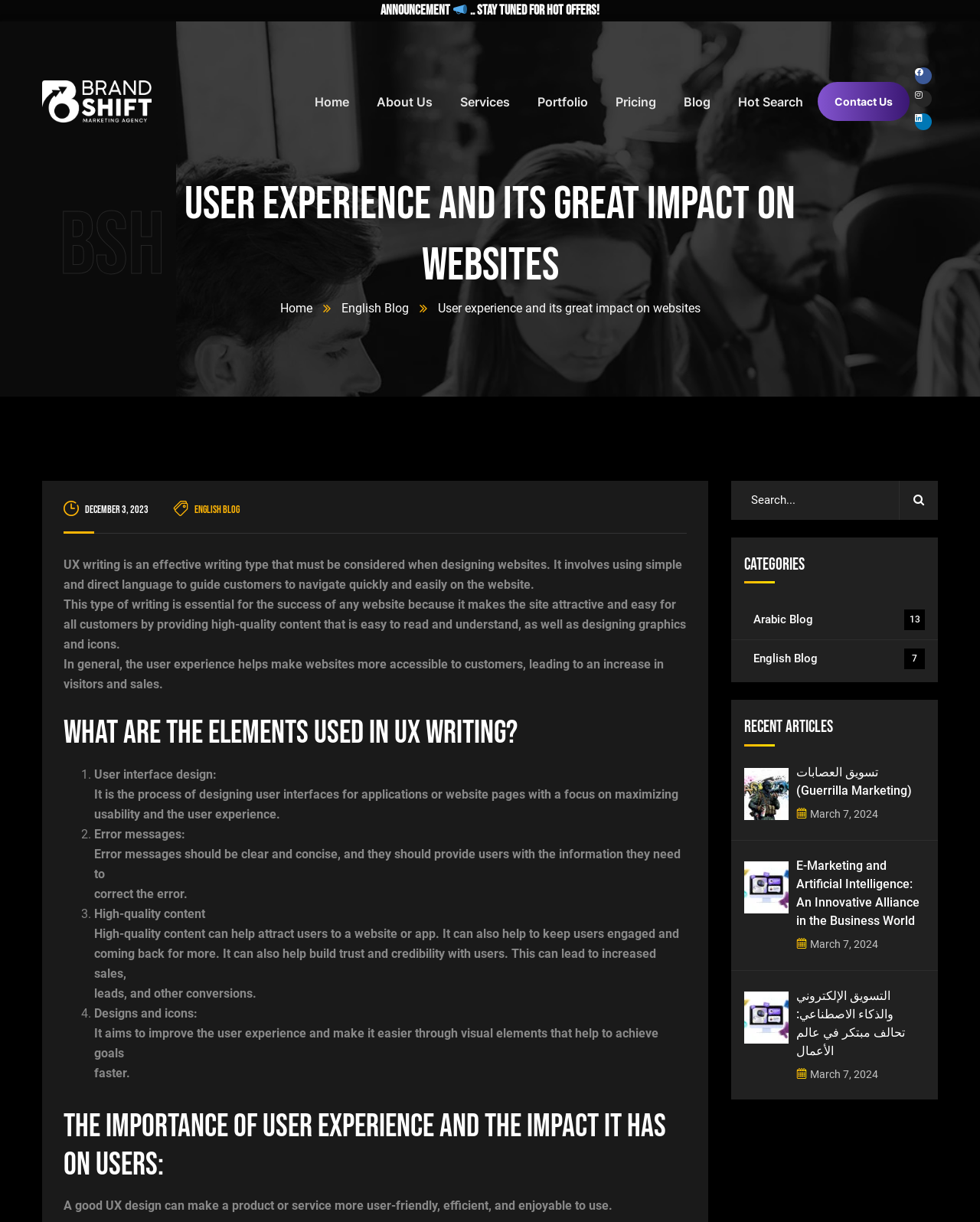What is the importance of user experience?
Refer to the image and give a detailed answer to the question.

A good UX design can make a product or service more user-friendly, efficient, and enjoyable to use, as stated in the webpage content, which highlights the importance of user experience.